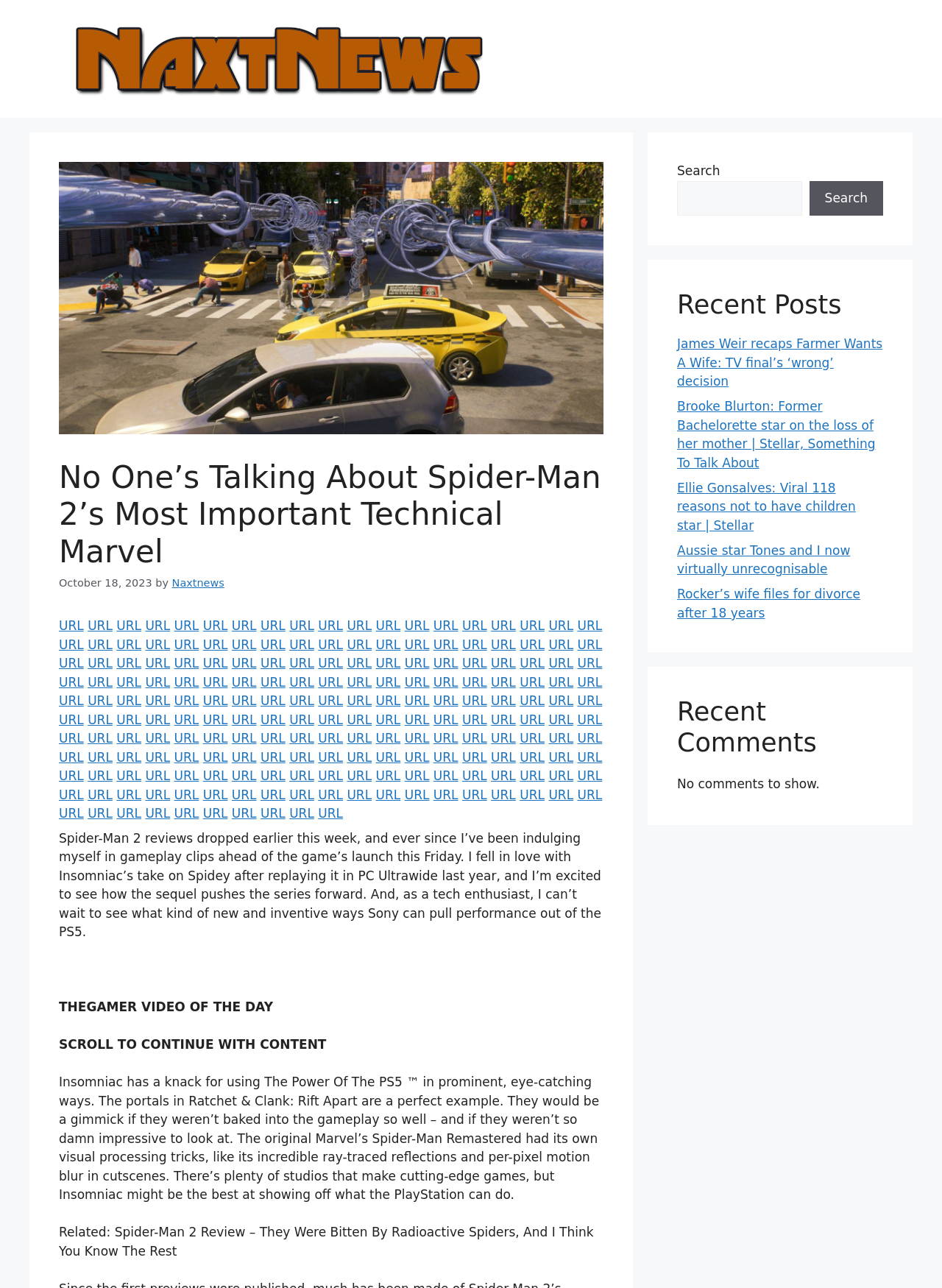Please find and report the primary heading text from the webpage.

No One’s Talking About Spider-Man 2’s Most Important Technical Marvel